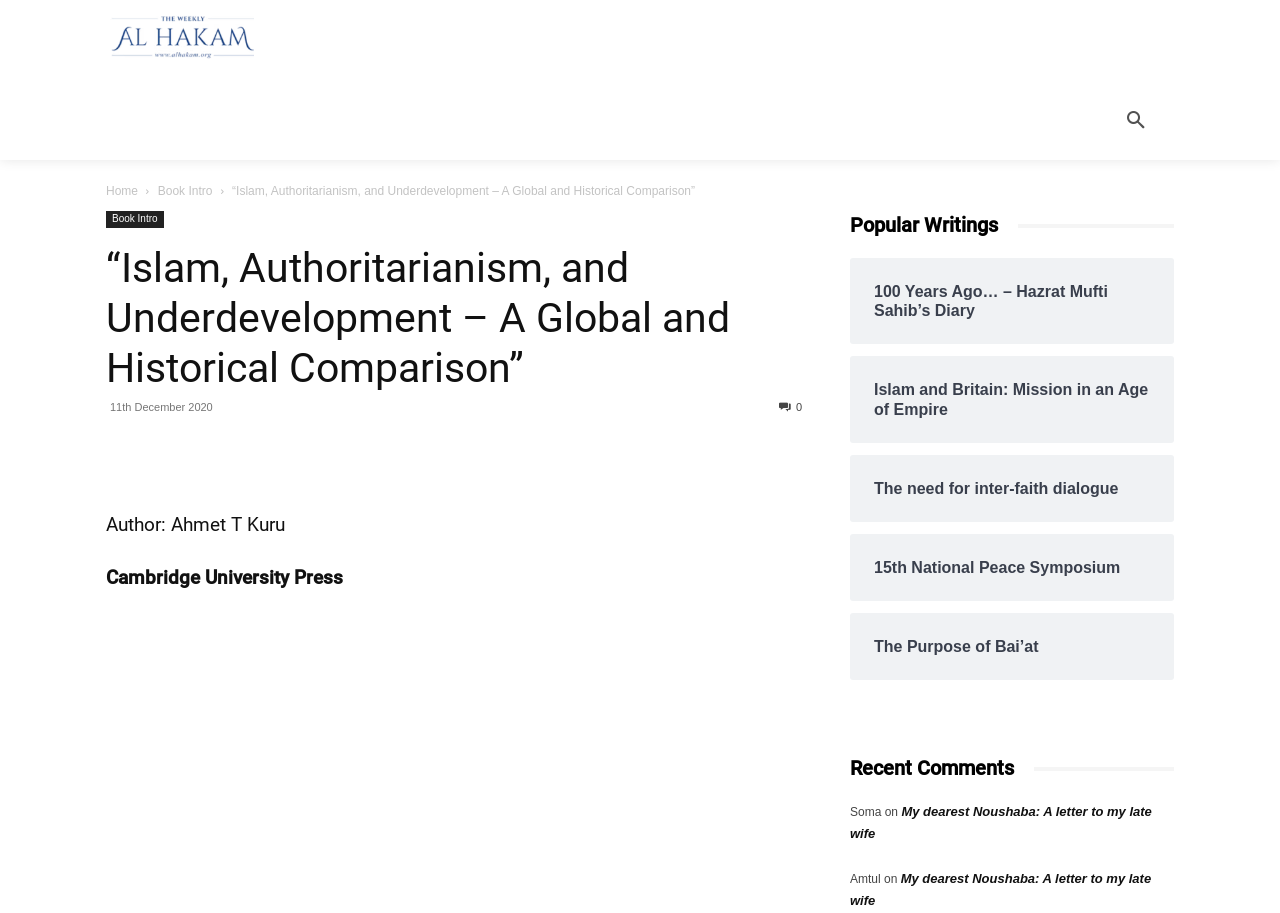Using the provided description: "The need for inter-faith dialogue", find the bounding box coordinates of the corresponding UI element. The output should be four float numbers between 0 and 1, in the format [left, top, right, bottom].

[0.683, 0.524, 0.898, 0.545]